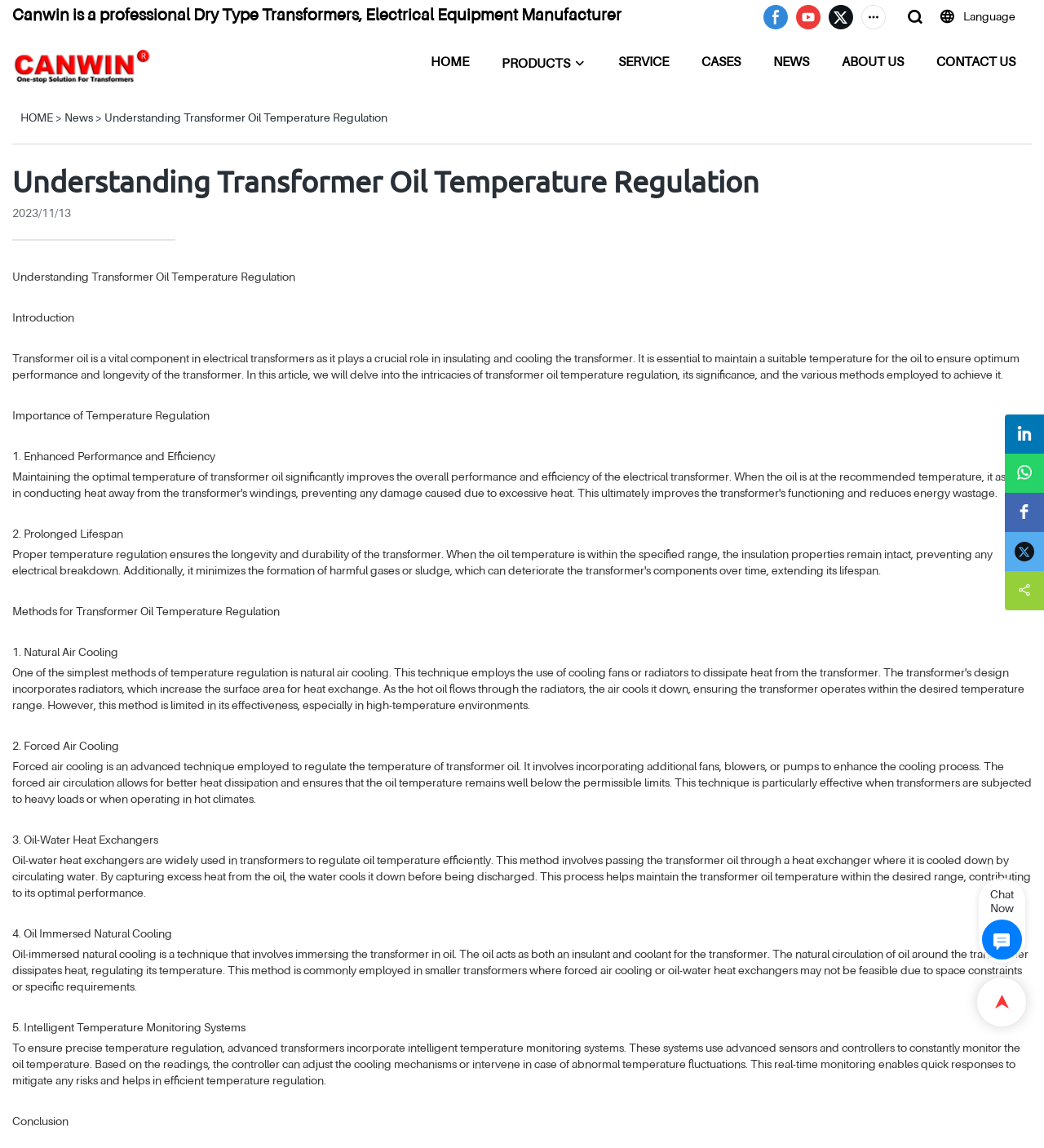What social media platforms are available for contact?
Using the image as a reference, deliver a detailed and thorough answer to the question.

The social media platforms available for contact are Facebook, Twitter, Linkedin, and Whatsapp, which are represented by links at the bottom of the webpage with bounding box coordinates of [0.727, 0.0, 0.759, 0.029], [0.759, 0.0, 0.79, 0.029], [0.963, 0.361, 1.0, 0.395], and [0.963, 0.395, 1.0, 0.429] respectively.